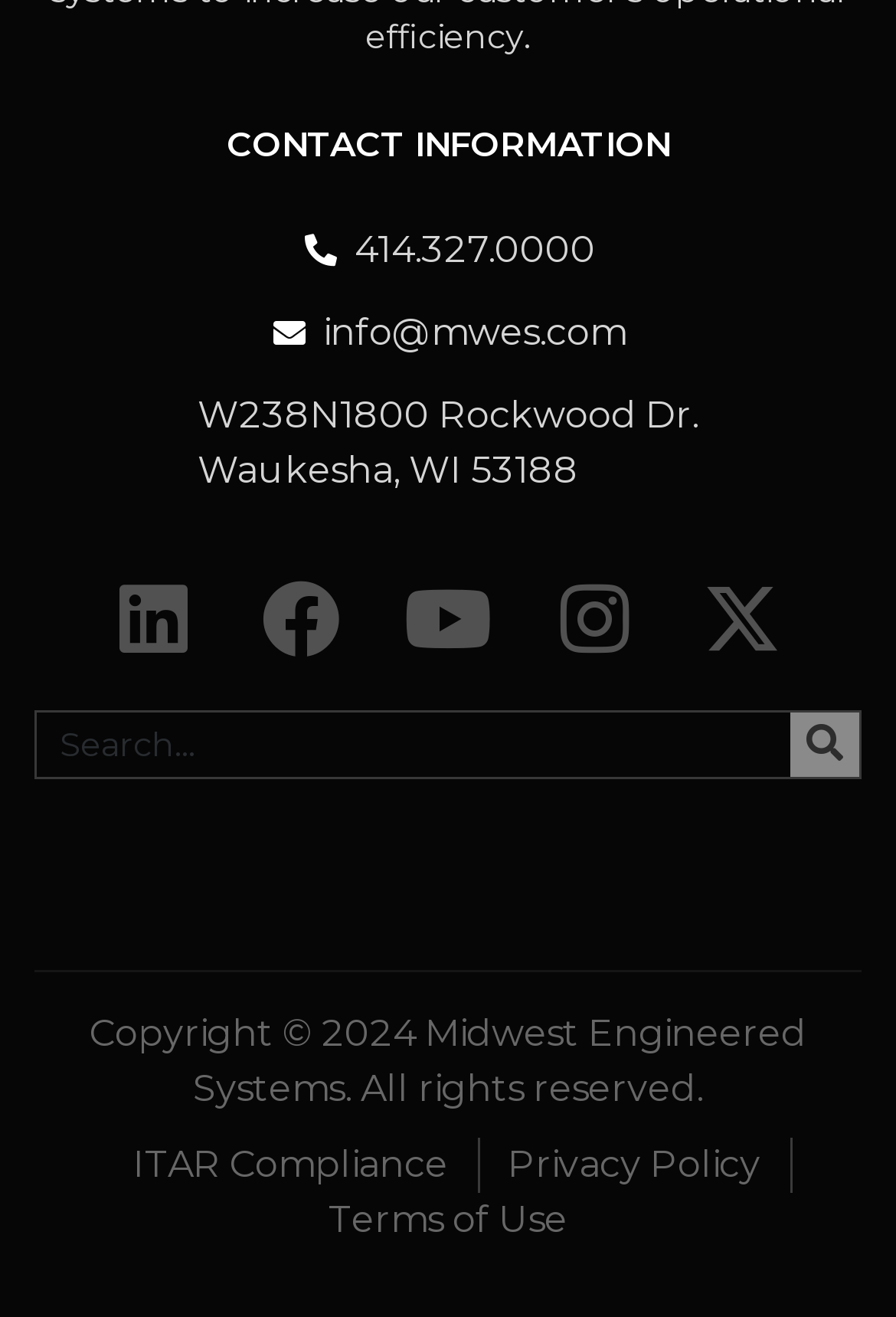Please provide the bounding box coordinate of the region that matches the element description: May '21. Coordinates should be in the format (top-left x, top-left y, bottom-right x, bottom-right y) and all values should be between 0 and 1.

None